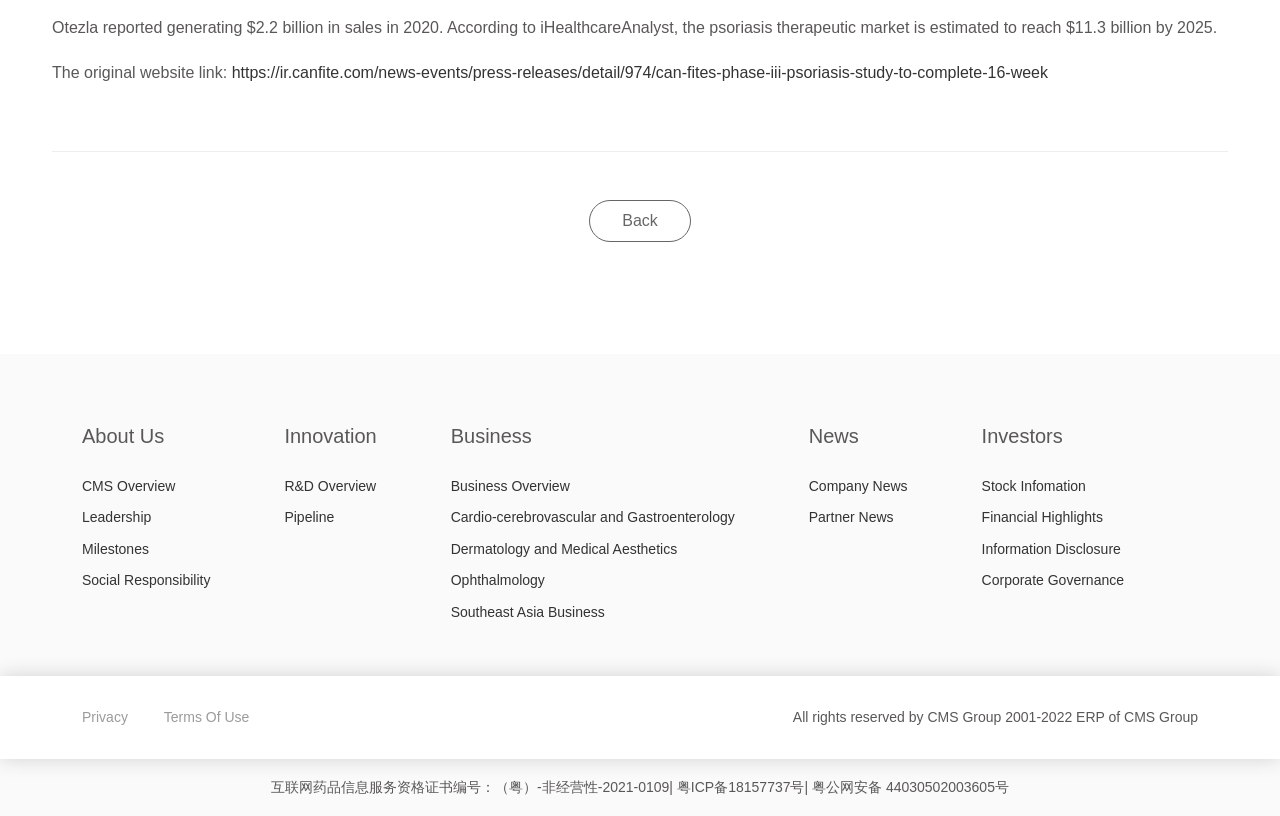Using the element description: "Ophthalmology", determine the bounding box coordinates. The coordinates should be in the format [left, top, right, bottom], with values between 0 and 1.

[0.352, 0.692, 0.607, 0.731]